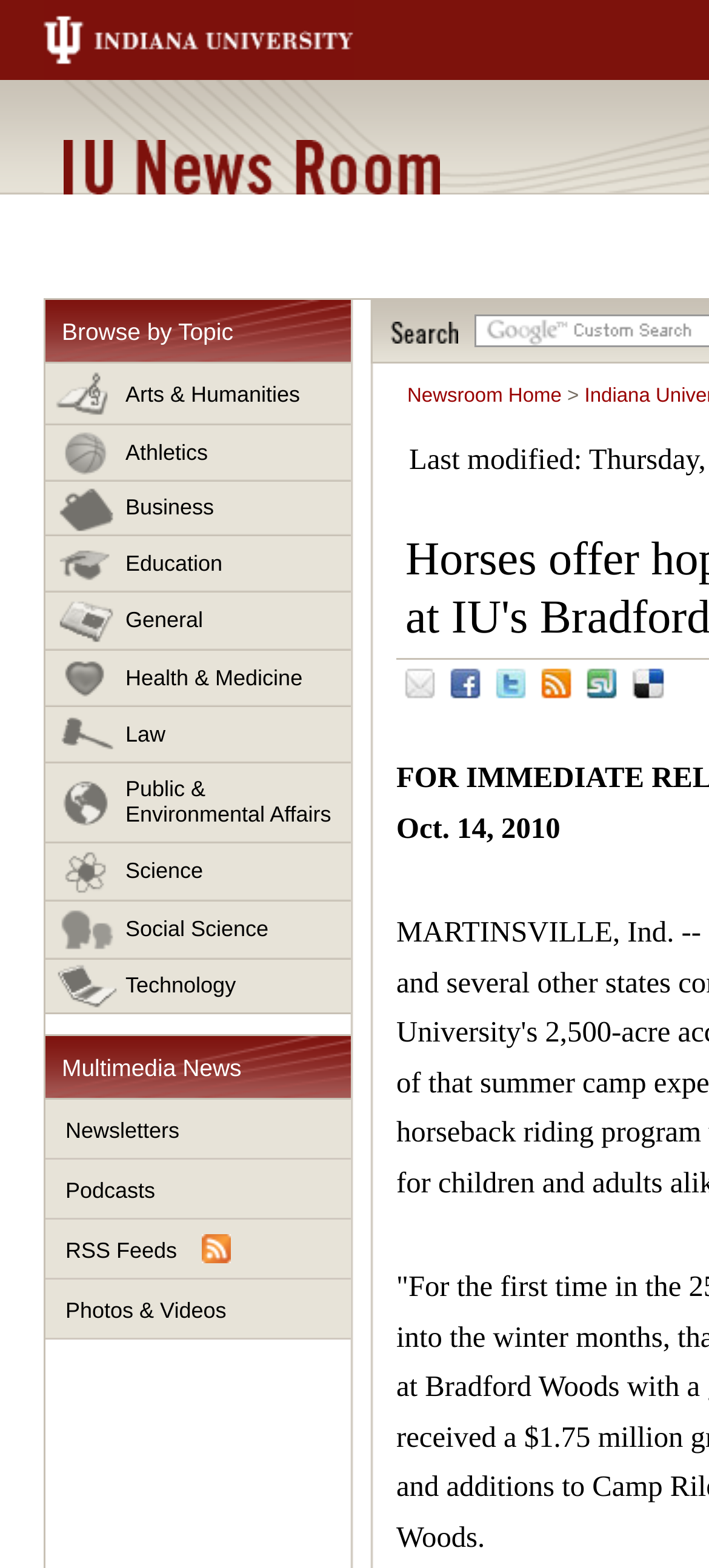How many social media links are available?
Please give a detailed and elaborate answer to the question.

I counted the number of social media links, which are 'Email', 'Facebook', 'Twitter', 'Newsfeeds', and 'StumbleUpon', and found that there are 5 social media links available.